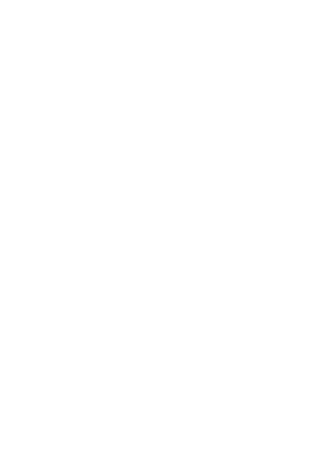Give a thorough and detailed caption for the image.

The image features a visual representation of a Type I Steel Safety Can, designed for safe storage and transfer of flammable liquids. It emphasizes the can's ergonomic features, including a counter-balanced design for easy pouring and a comfortable handle. The design includes a long-lasting stainless steel flame arrester that dissipates heat to prevent flashback ignition, along with a leak-proof, positive pressure-relief cap to ensure safety against ruptures or explosions. The heavy-duty construction features a 24-gauge galvanized steel body with a powder-coat finish, contributing to durability and identification of contents. This type of safety can is essential for maintaining safety standards in various environments, and it comes in multiple colors for easy identification of different flammable materials, supported by a ten-year warranty and compliance with OSHA and NFPA regulations.